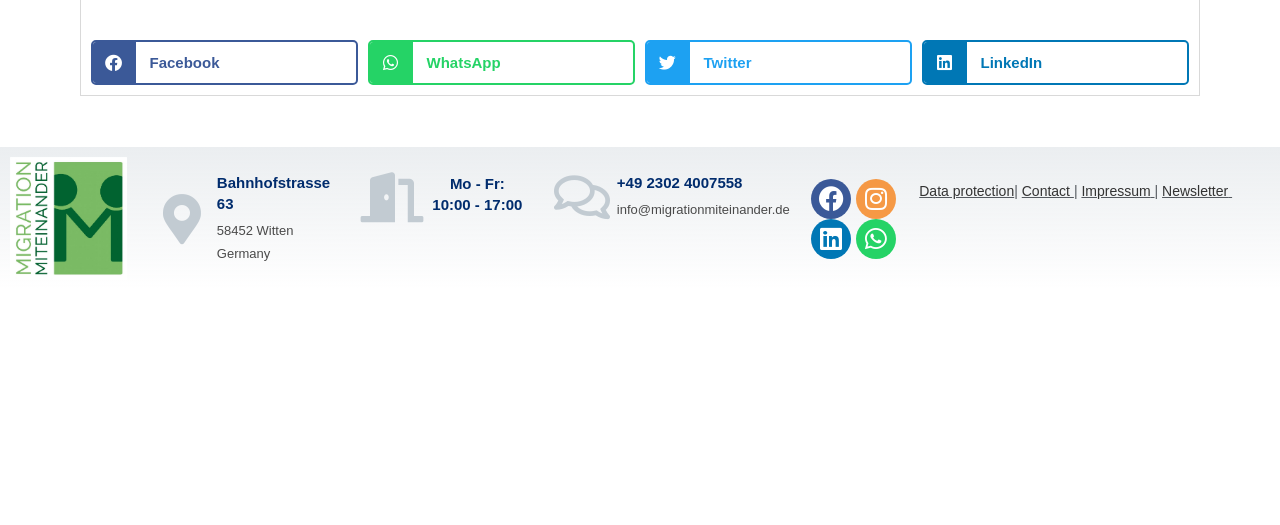Respond to the question below with a single word or phrase:
What are the office hours?

Mo - Fr: 10:00 - 17:00